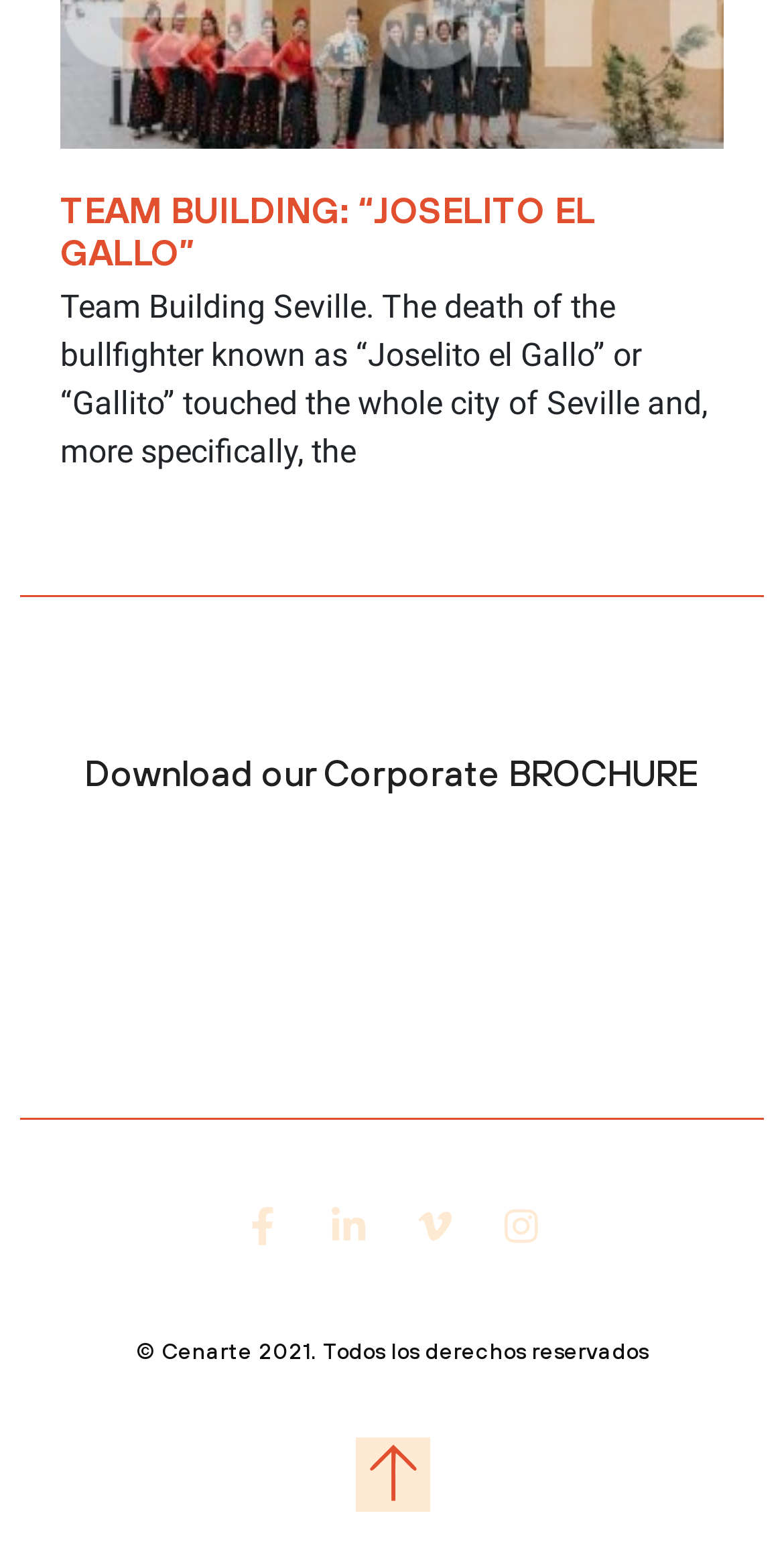What can be downloaded from this webpage?
Look at the image and respond with a one-word or short phrase answer.

Corporate BROCHURE